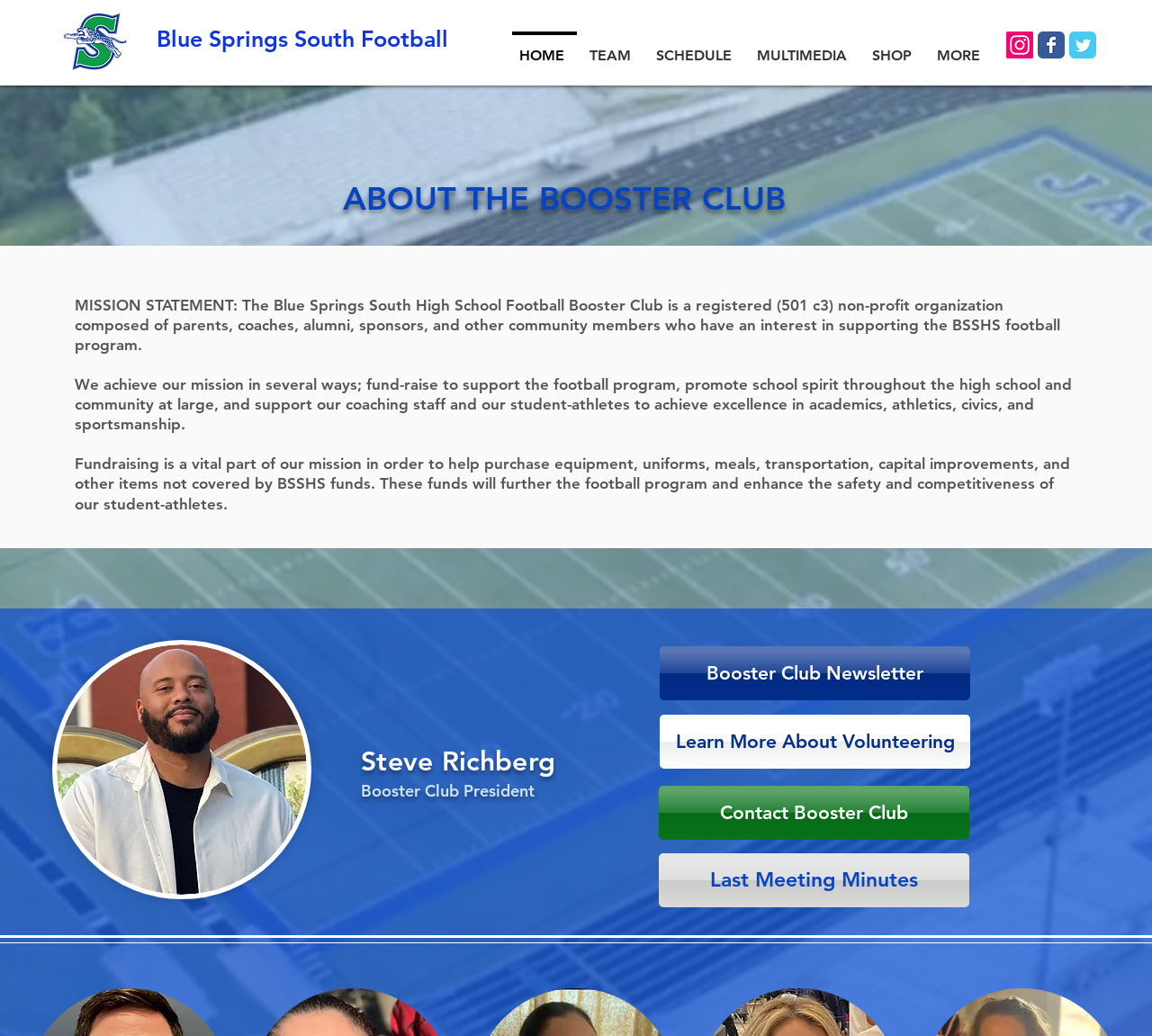Please find the bounding box coordinates of the element that you should click to achieve the following instruction: "Go to HOME page". The coordinates should be presented as four float numbers between 0 and 1: [left, top, right, bottom].

[0.442, 0.03, 0.503, 0.061]